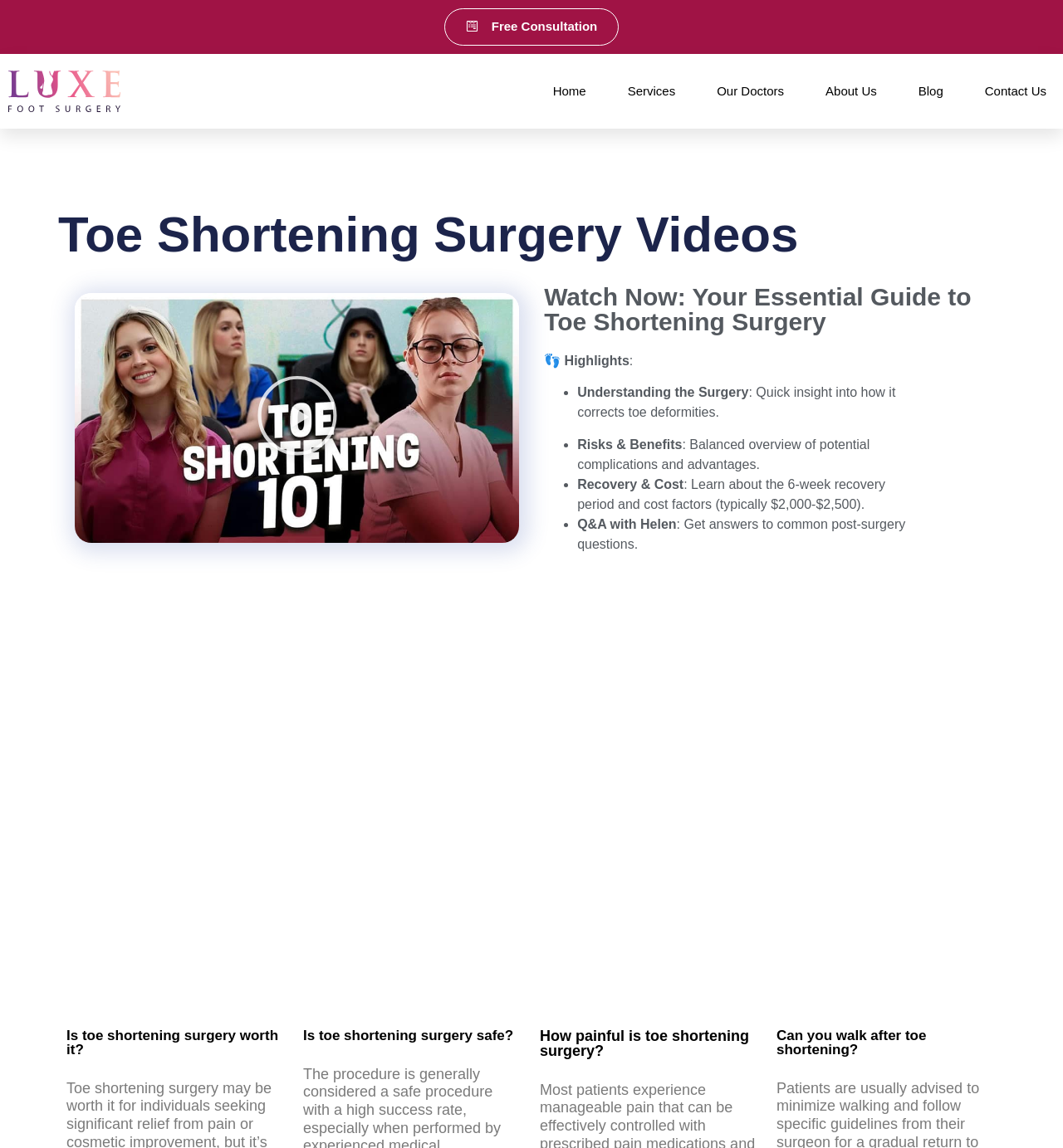Determine the bounding box coordinates of the clickable element to achieve the following action: 'Learn how the payment orchestration platform works'. Provide the coordinates as four float values between 0 and 1, formatted as [left, top, right, bottom].

None